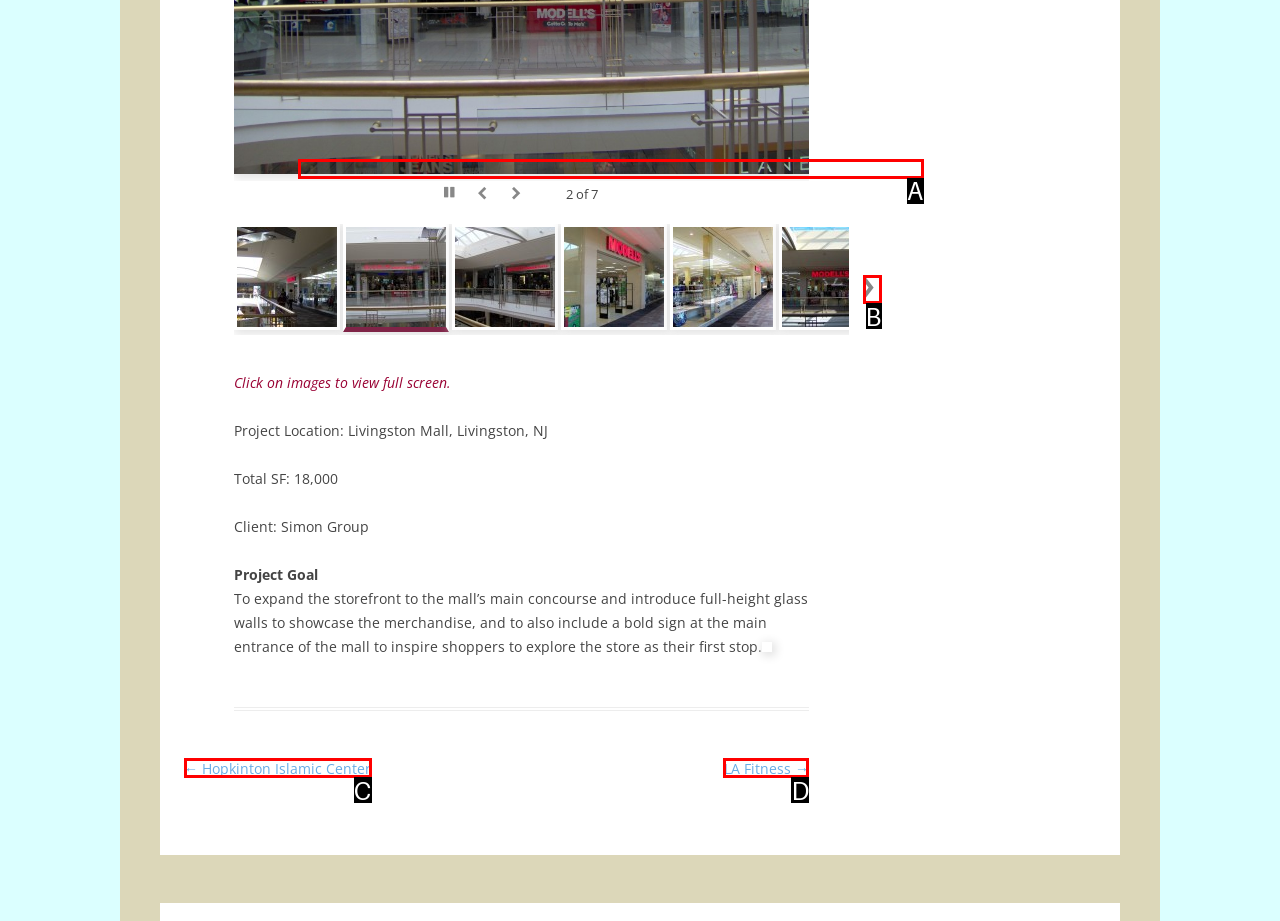Which HTML element matches the description: LA Fitness → the best? Answer directly with the letter of the chosen option.

D